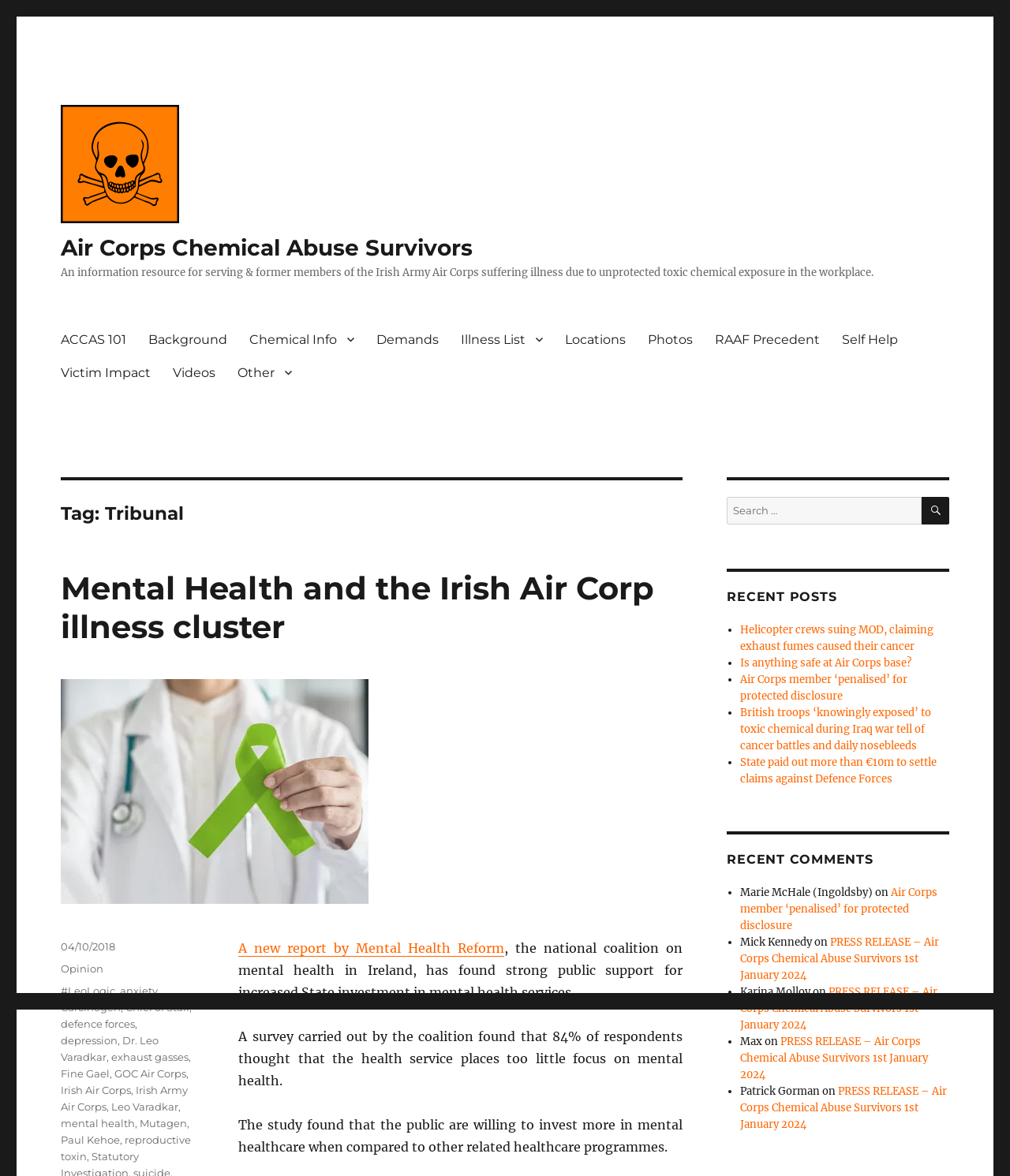What is the topic of the link 'British troops ‘knowingly exposed’ to toxic chemical during Iraq war tell of cancer battles and daily nosebleeds'?
Please answer the question with as much detail as possible using the screenshot.

The link 'British troops ‘knowingly exposed’ to toxic chemical during Iraq war tell of cancer battles and daily nosebleeds' is about toxic chemical exposure, specifically the exposure of British troops to toxic chemicals during the Iraq war and its effects on their health.